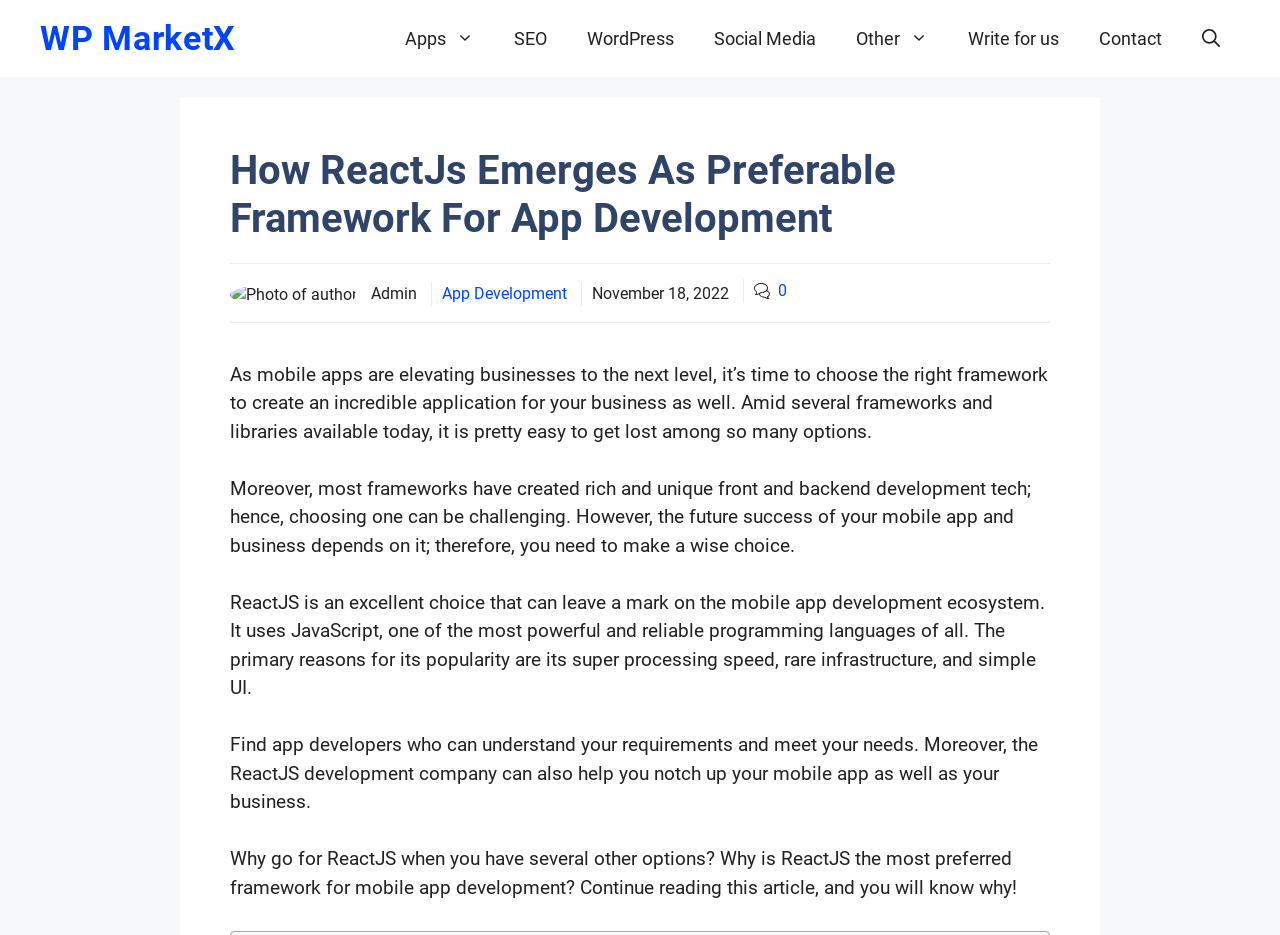Identify the bounding box coordinates of the clickable region required to complete the instruction: "Read the article about 'App Development'". The coordinates should be given as four float numbers within the range of 0 and 1, i.e., [left, top, right, bottom].

[0.345, 0.304, 0.443, 0.324]